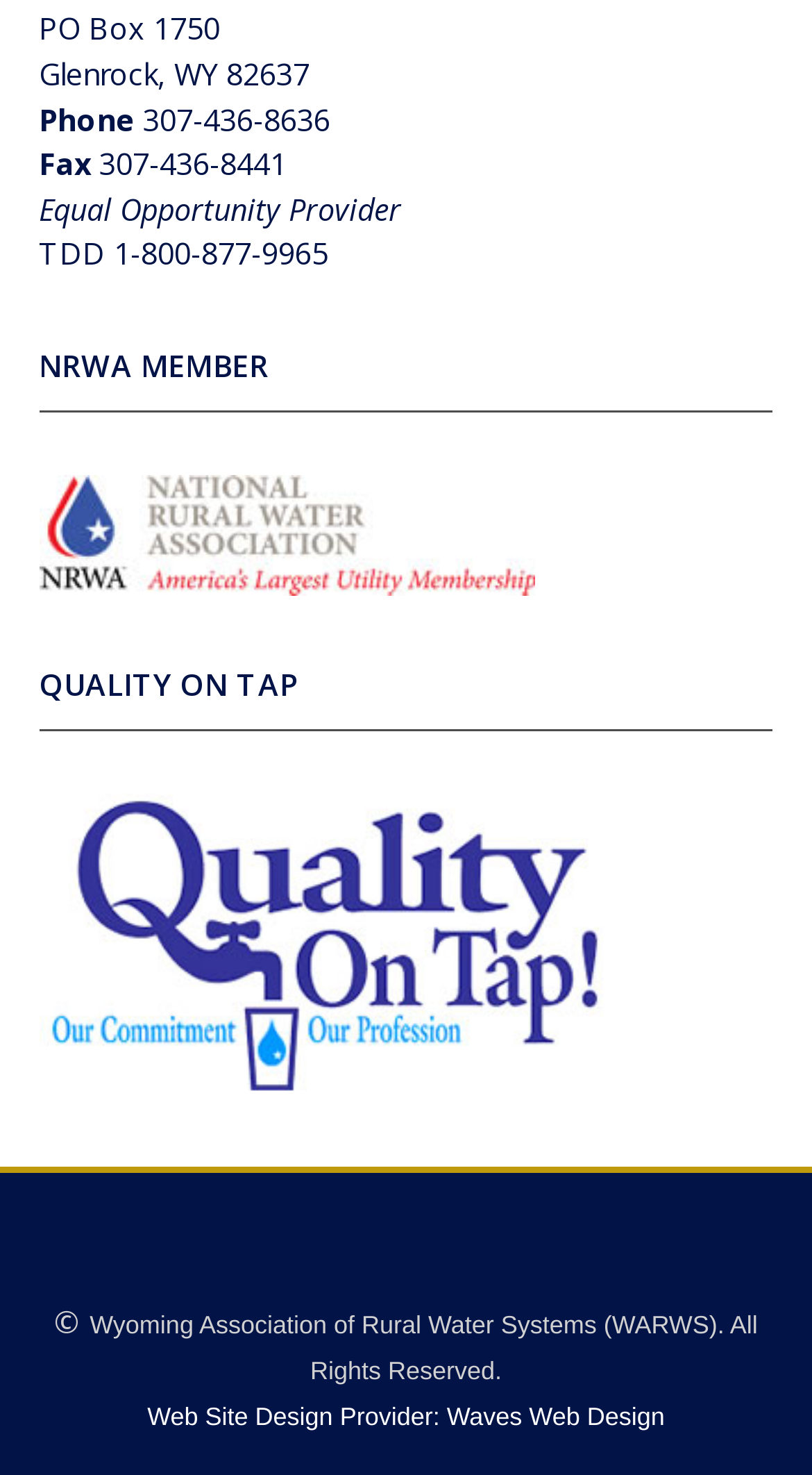Please provide a brief answer to the following inquiry using a single word or phrase:
What is the fax number of the organization?

307-436-8441